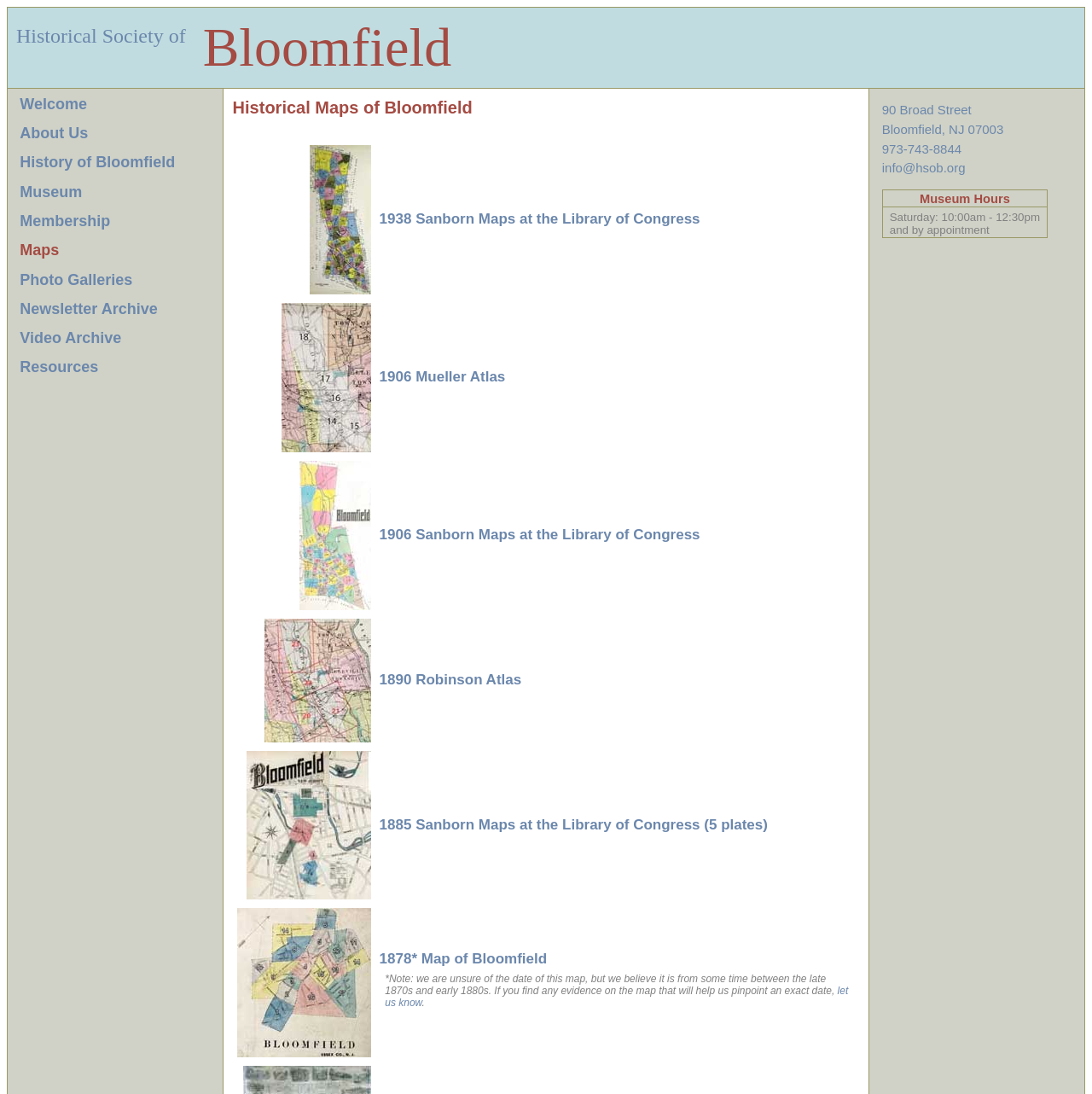Indicate the bounding box coordinates of the element that needs to be clicked to satisfy the following instruction: "Explore the 'History of Bloomfield'". The coordinates should be four float numbers between 0 and 1, i.e., [left, top, right, bottom].

[0.018, 0.141, 0.16, 0.156]